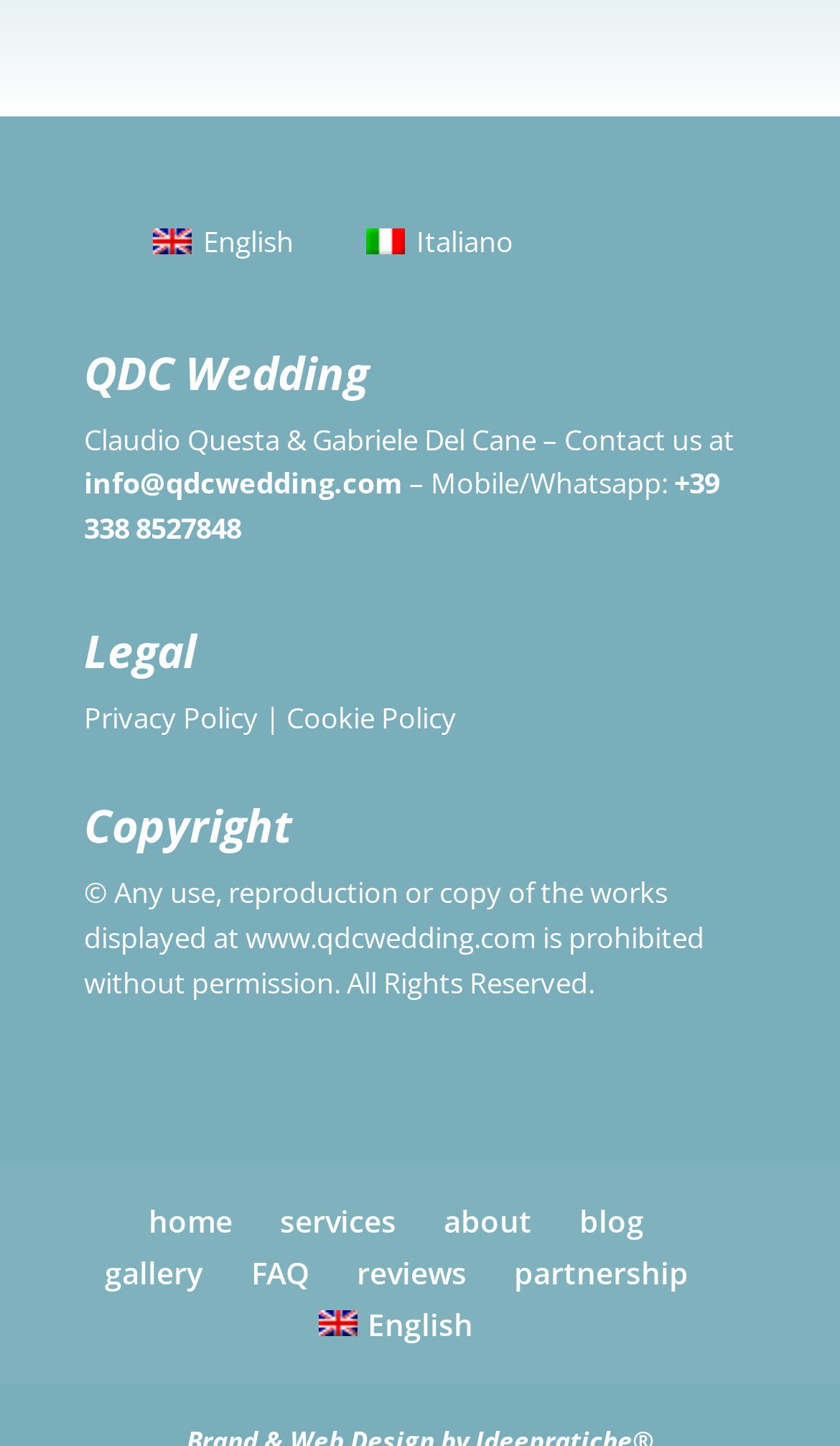How many languages can the website be viewed in?
Please provide a comprehensive and detailed answer to the question.

The website can be viewed in two languages, English and Italiano, as indicated by the links at the top of the page.